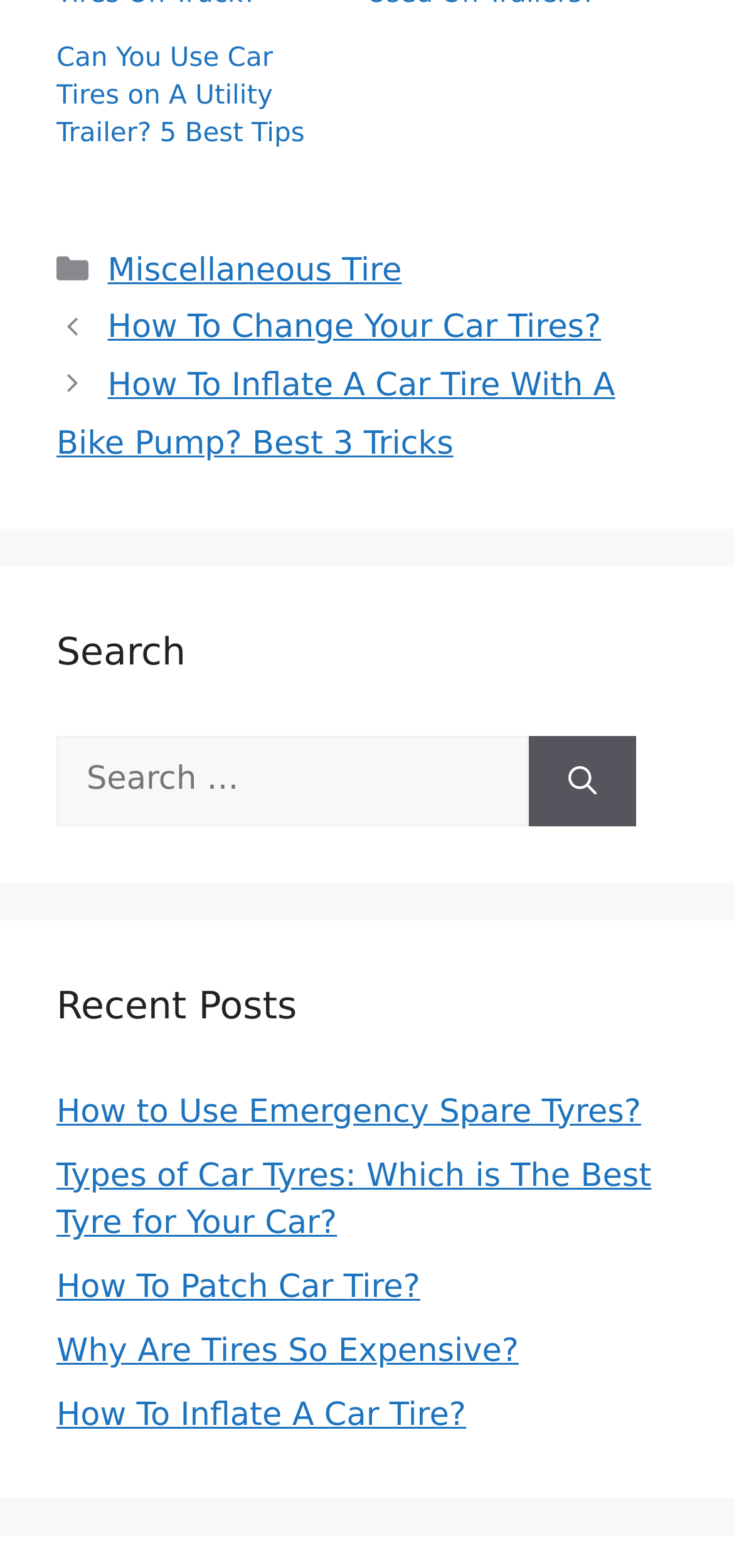Locate the bounding box coordinates of the element that should be clicked to execute the following instruction: "Explore miscellaneous tire topics".

[0.147, 0.161, 0.547, 0.185]